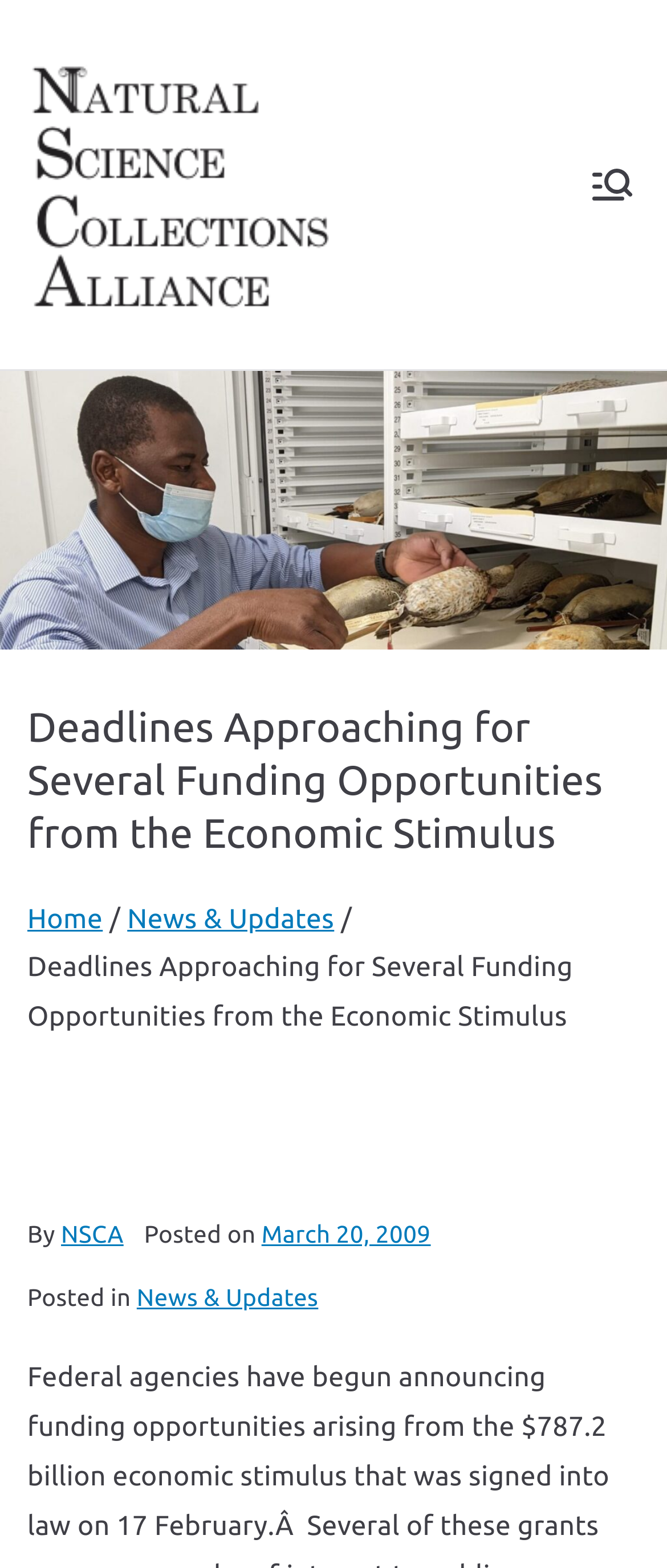Find the bounding box coordinates for the element described here: "Home".

[0.041, 0.576, 0.154, 0.596]